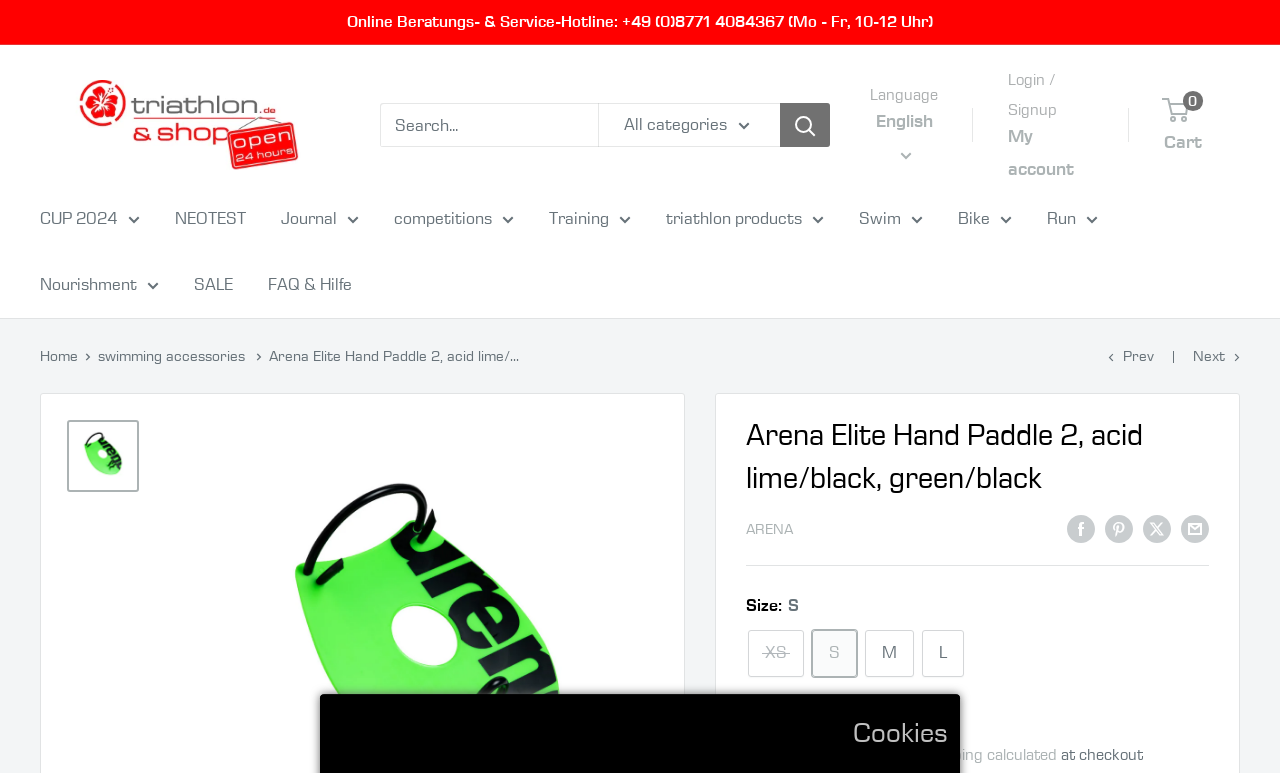Carefully examine the image and provide an in-depth answer to the question: What is the name of the product being displayed?

I found the name of the product by looking at the main content area of the webpage, where it is prominently displayed as 'Arena Elite Hand Paddle 2, acid lime/black, green/black'.